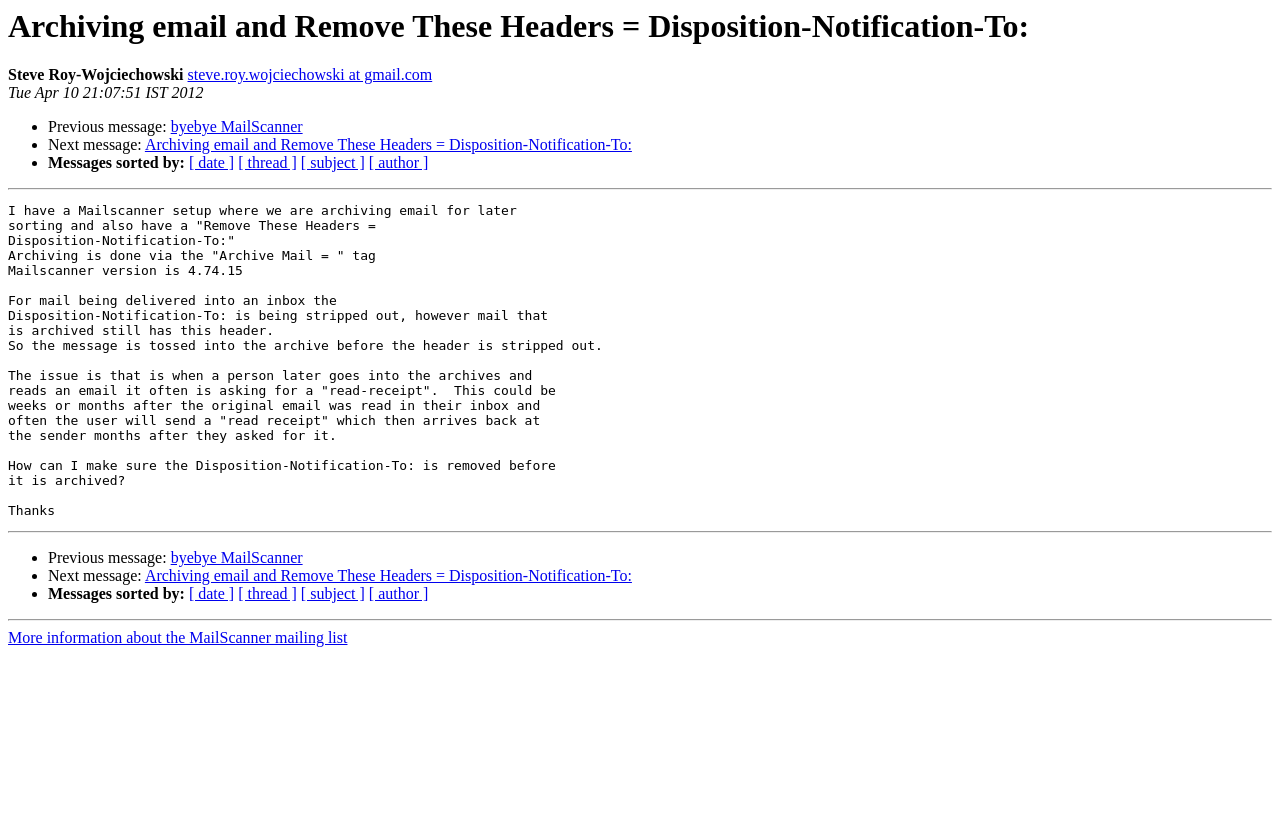Using the element description [ date ], predict the bounding box coordinates for the UI element. Provide the coordinates in (top-left x, top-left y, bottom-right x, bottom-right y) format with values ranging from 0 to 1.

[0.148, 0.7, 0.183, 0.721]